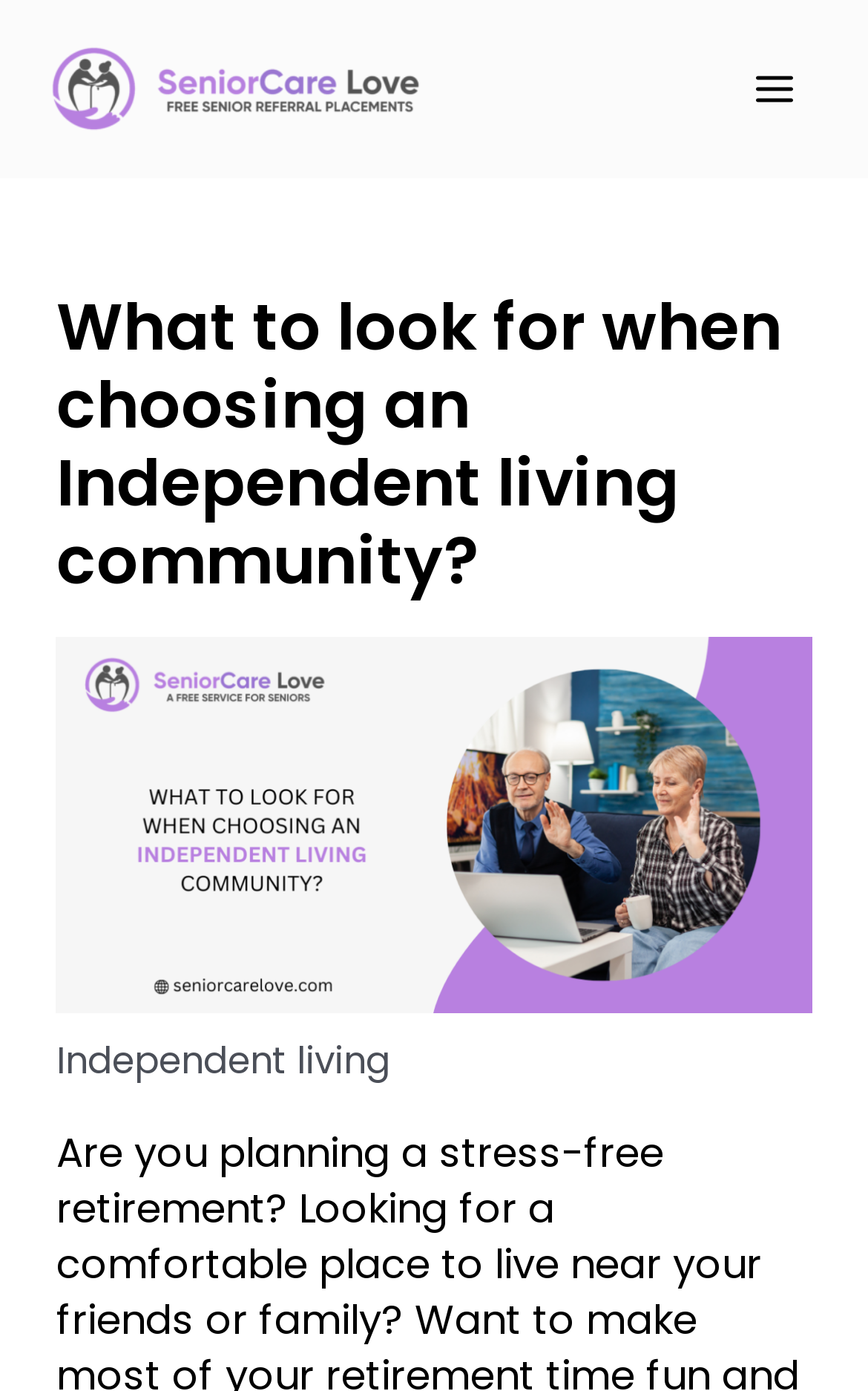Identify the bounding box for the given UI element using the description provided. Coordinates should be in the format (top-left x, top-left y, bottom-right x, bottom-right y) and must be between 0 and 1. Here is the description: alt="Senior care Love Logo"

[0.051, 0.044, 0.49, 0.081]